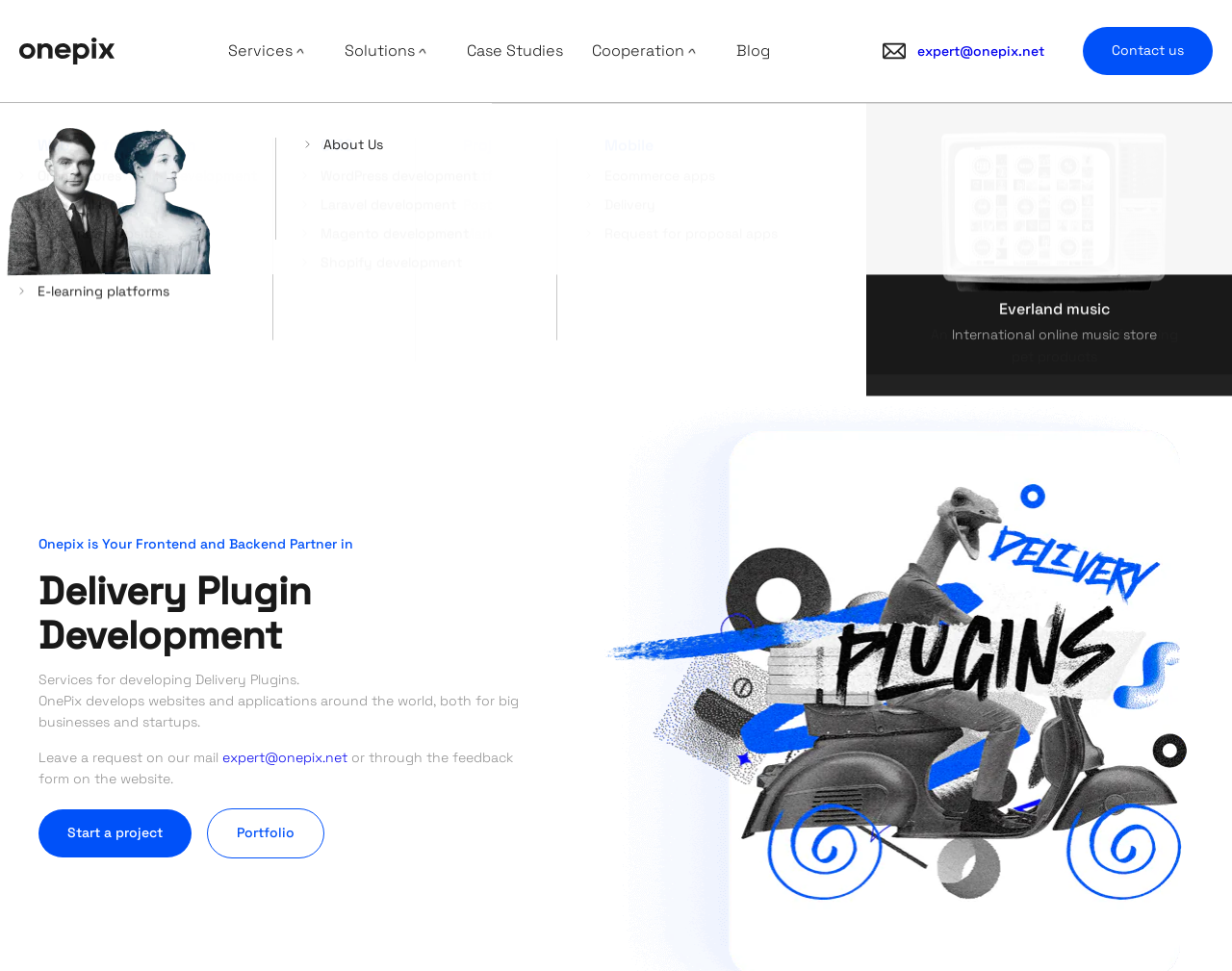Can you specify the bounding box coordinates for the region that should be clicked to fulfill this instruction: "Start a project".

[0.031, 0.834, 0.155, 0.883]